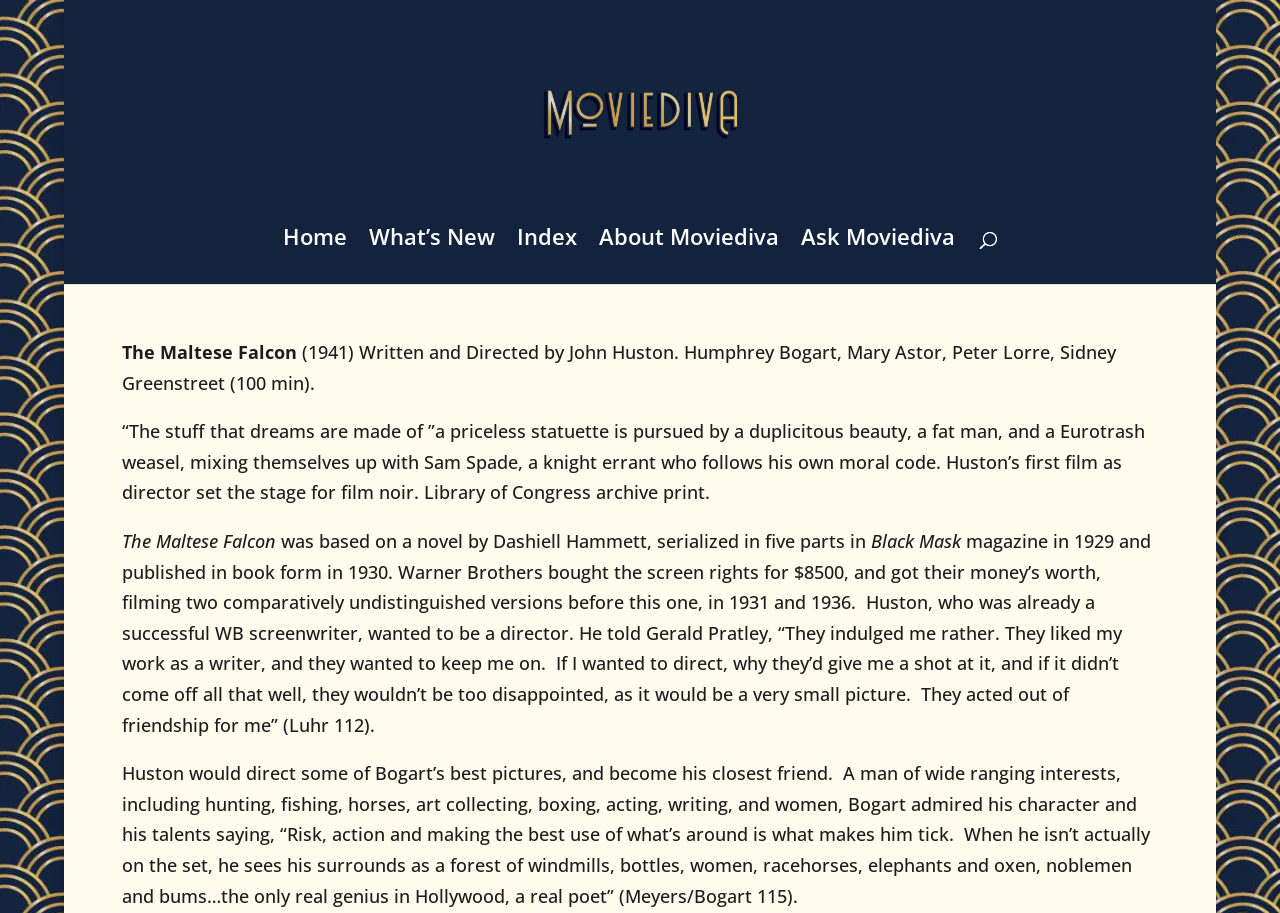What is the name of the magazine where the novel was serialized?
Give a detailed and exhaustive answer to the question.

I found the answer by examining the StaticText elements with the text 'was based on a novel by Dashiell Hammett, serialized in five parts in' and 'Black Mask' at coordinates [0.215, 0.579, 0.68, 0.606] and [0.68, 0.579, 0.75, 0.606] respectively. These texts indicate that the novel was serialized in Black Mask magazine.